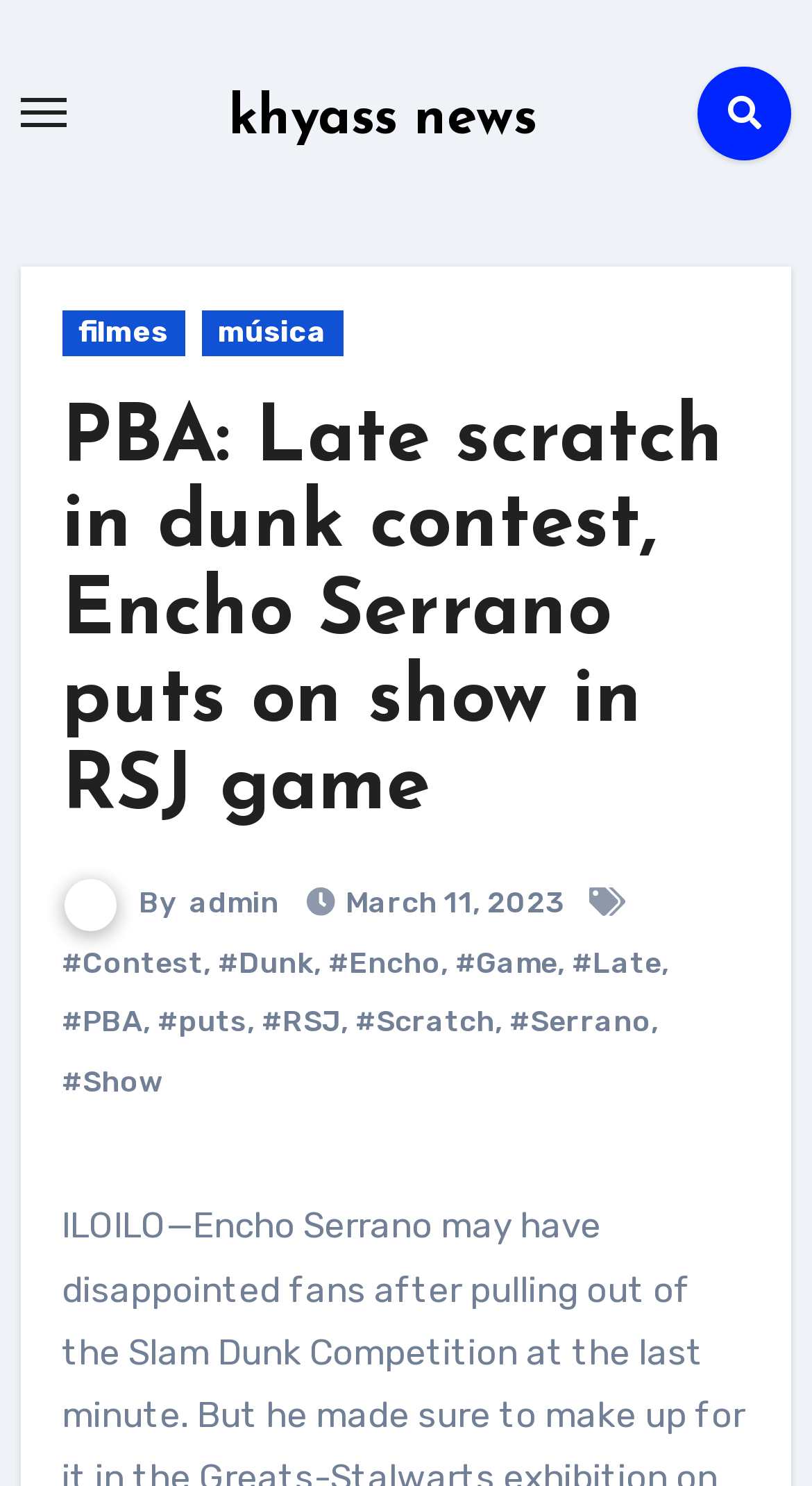Respond to the question below with a single word or phrase:
What is the category of the article?

PBA